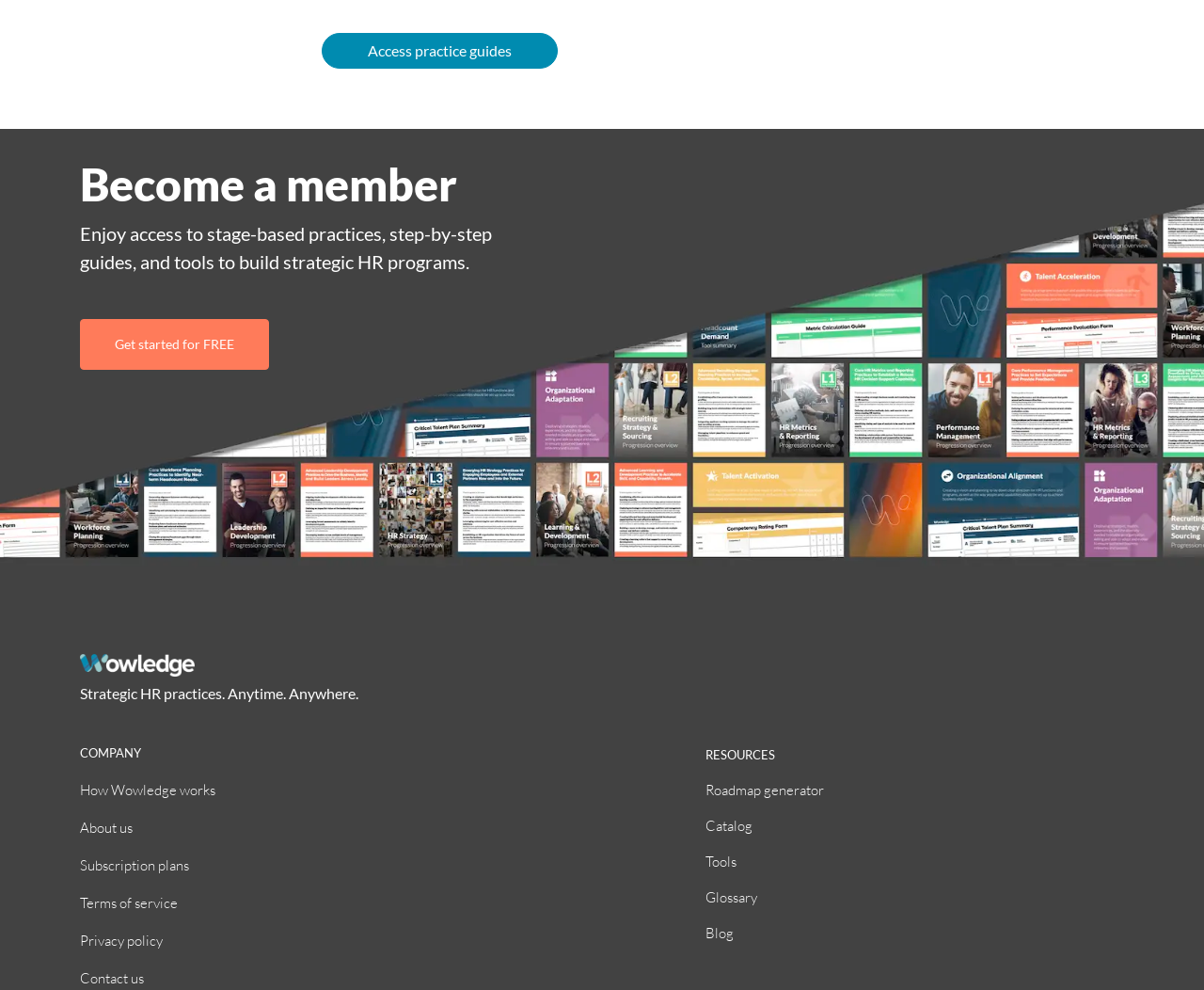Locate the bounding box coordinates of the element to click to perform the following action: 'Read the blog'. The coordinates should be given as four float values between 0 and 1, in the form of [left, top, right, bottom].

[0.586, 0.934, 0.609, 0.95]